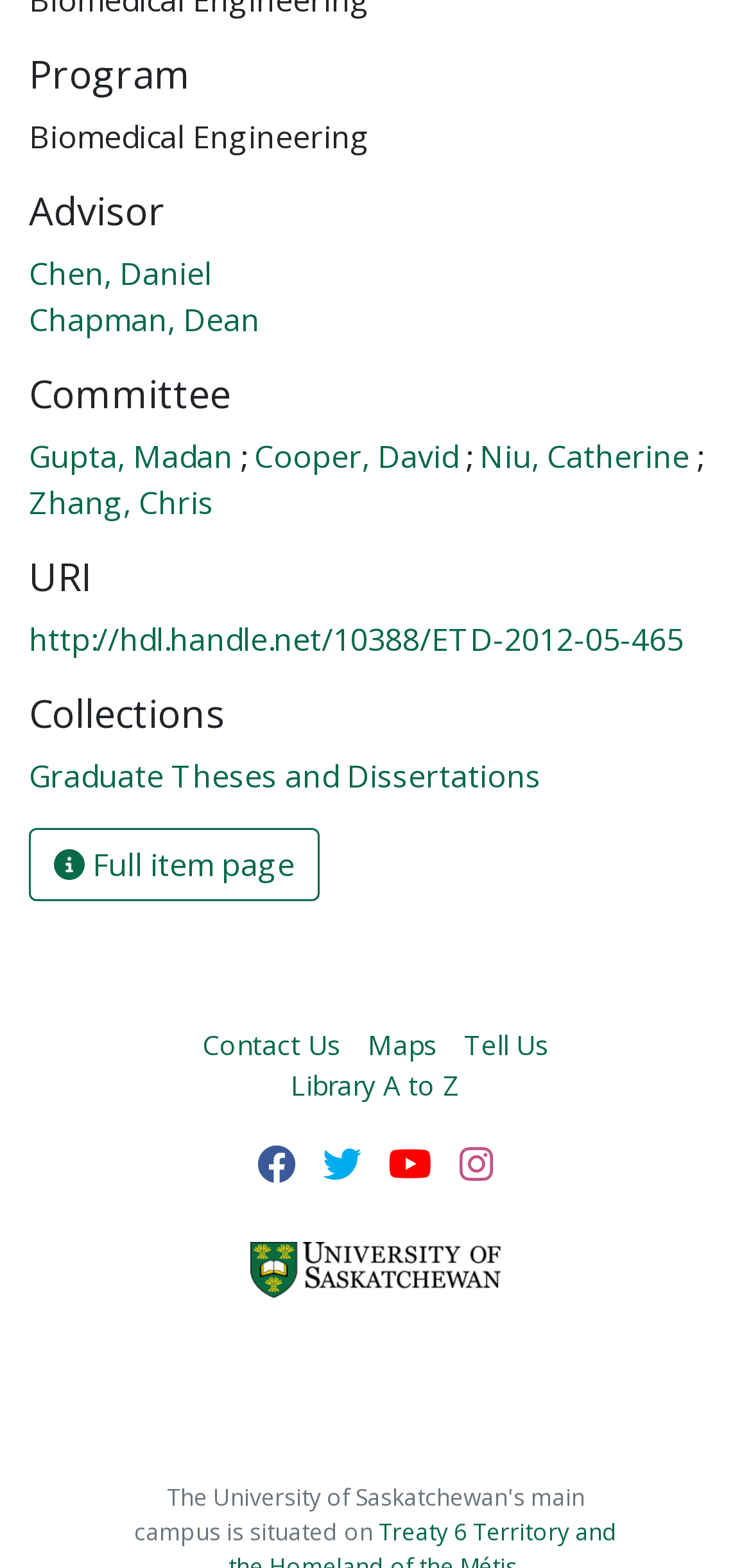Identify the bounding box of the HTML element described as: "http://hdl.handle.net/10388/ETD-2012-05-465".

[0.038, 0.394, 0.91, 0.421]